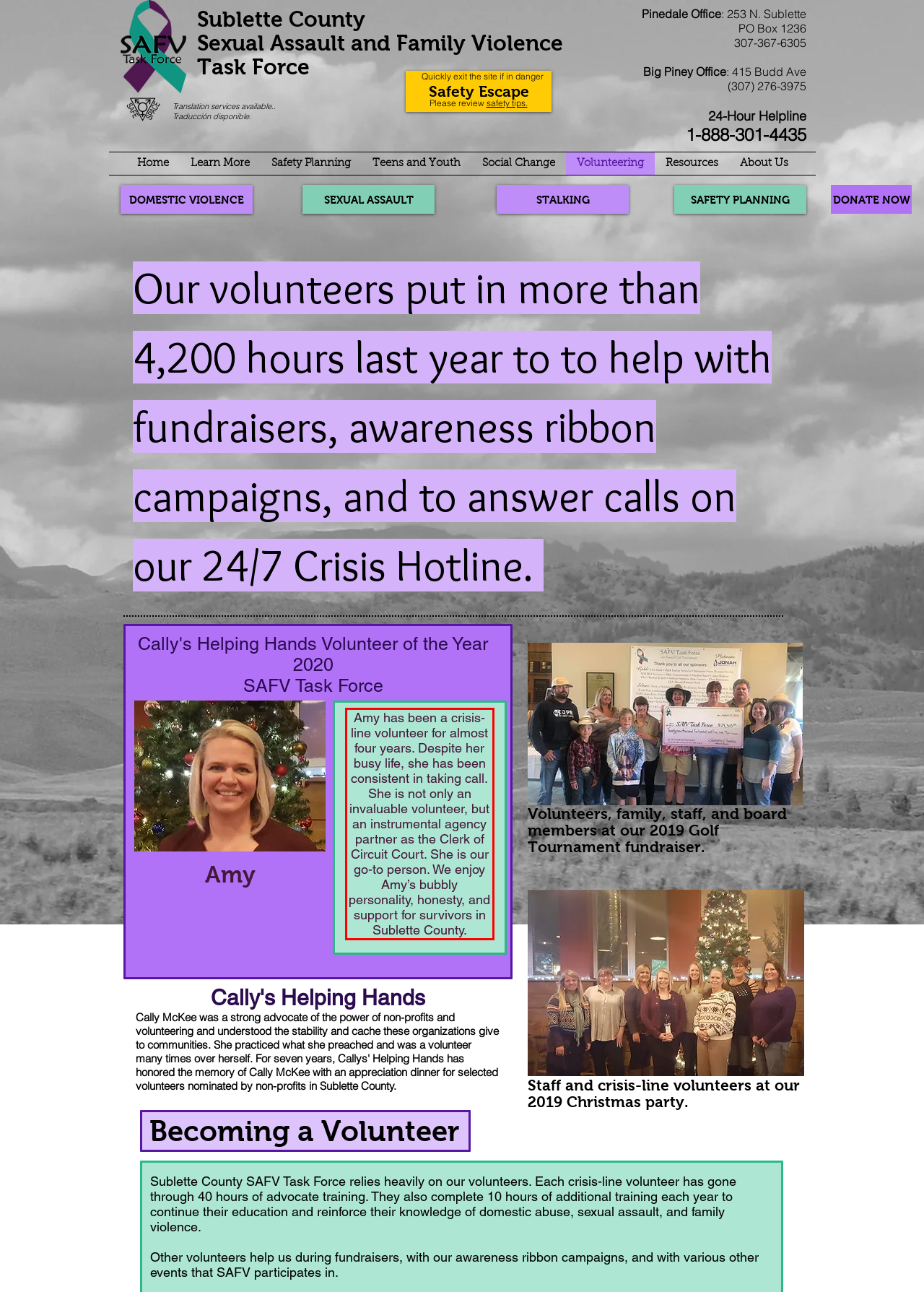Examine the screenshot of the webpage, locate the red bounding box, and perform OCR to extract the text contained within it.

Amy has been a crisis- line volunteer for almost four years. Despite her busy life, she has been consistent in taking call. She is not only an invaluable volunteer, but an instrumental agency partner as the Clerk of Circuit Court. She is our go-to person. We enjoy Amy’s bubbly personality, honesty, and support for survivors in Sublette County.